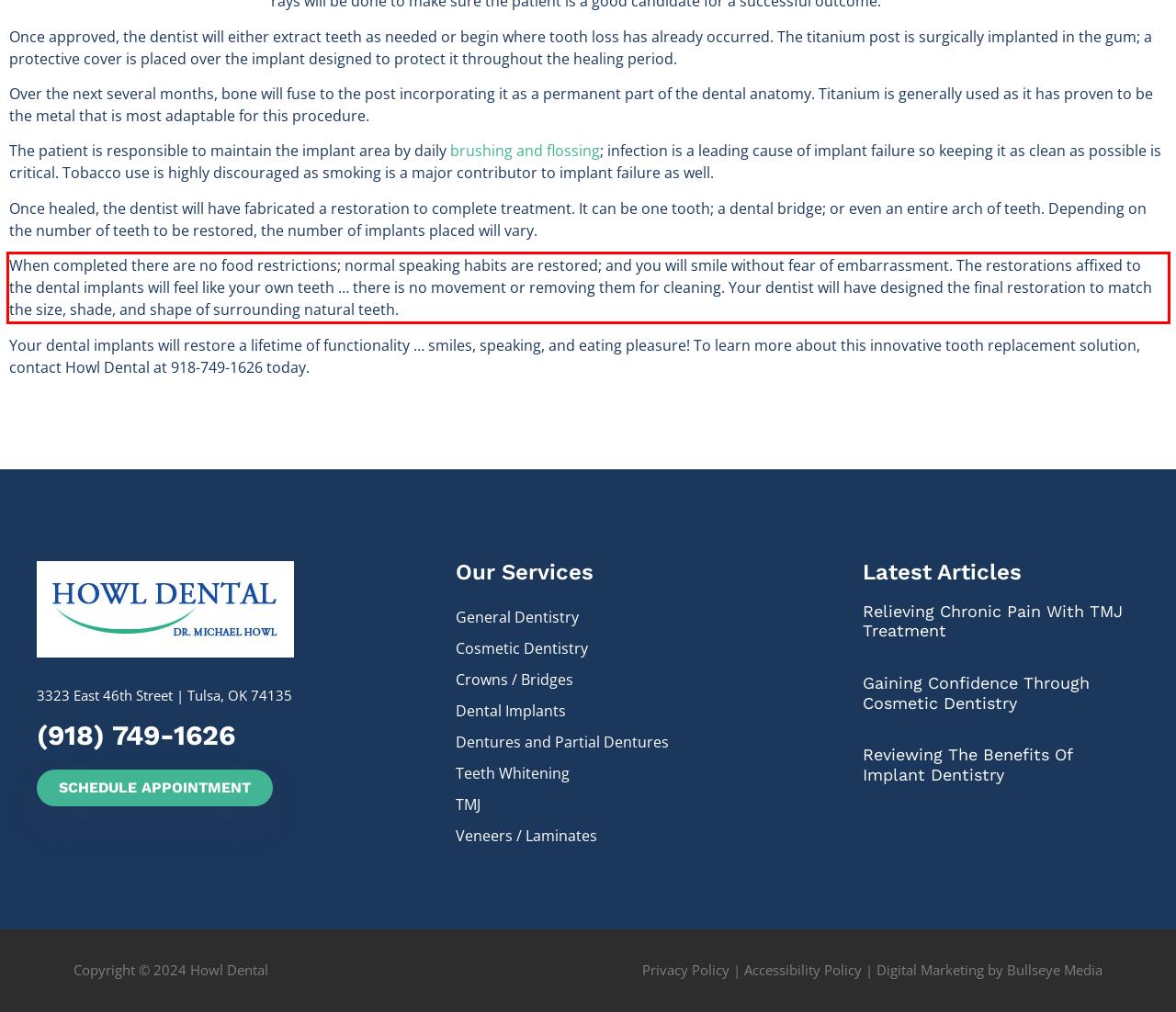Identify and transcribe the text content enclosed by the red bounding box in the given screenshot.

When completed there are no food restrictions; normal speaking habits are restored; and you will smile without fear of embarrassment. The restorations affixed to the dental implants will feel like your own teeth … there is no movement or removing them for cleaning. Your dentist will have designed the final restoration to match the size, shade, and shape of surrounding natural teeth.